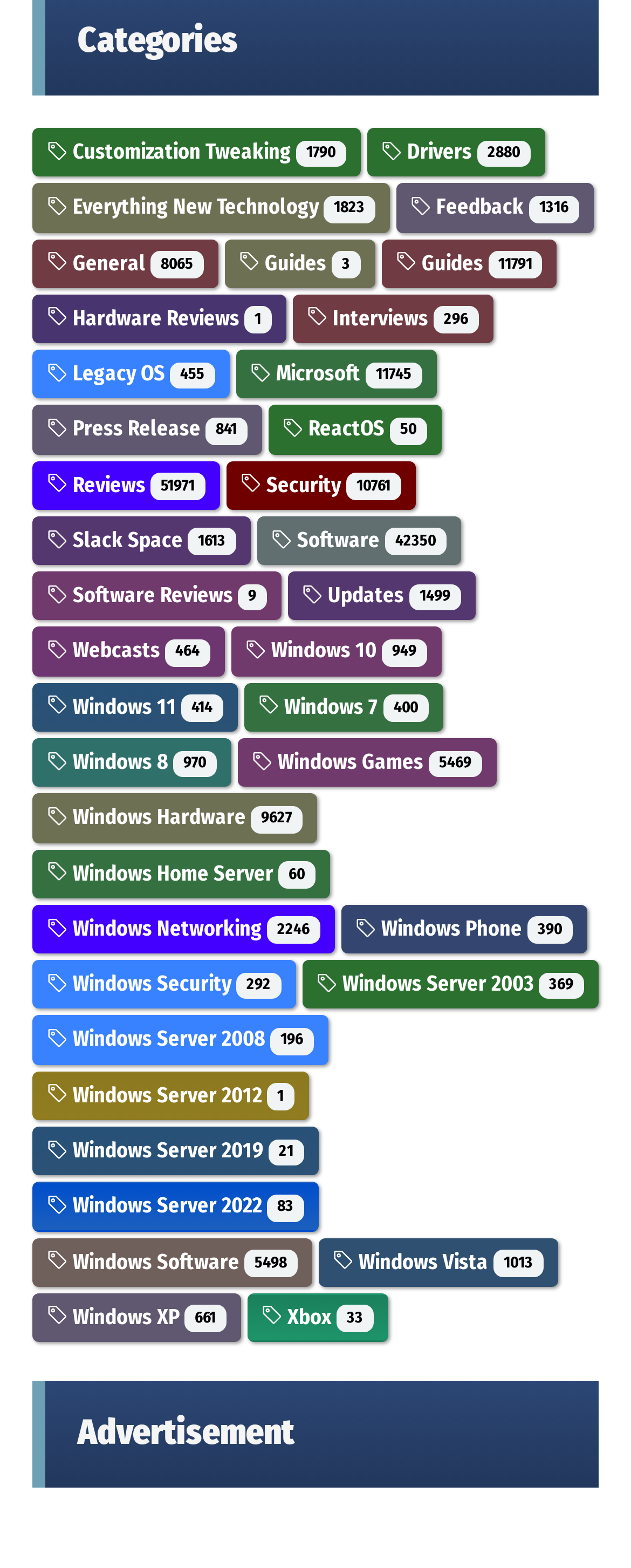Provide a thorough and detailed response to the question by examining the image: 
What is the topic of the link with the most subtopics?

I analyzed the link texts and their corresponding bounding box coordinates. I found that the link with the most subtopics is 'Windows' with 14 subtopics, including 'Windows 10', 'Windows 11', 'Windows 7', and so on.